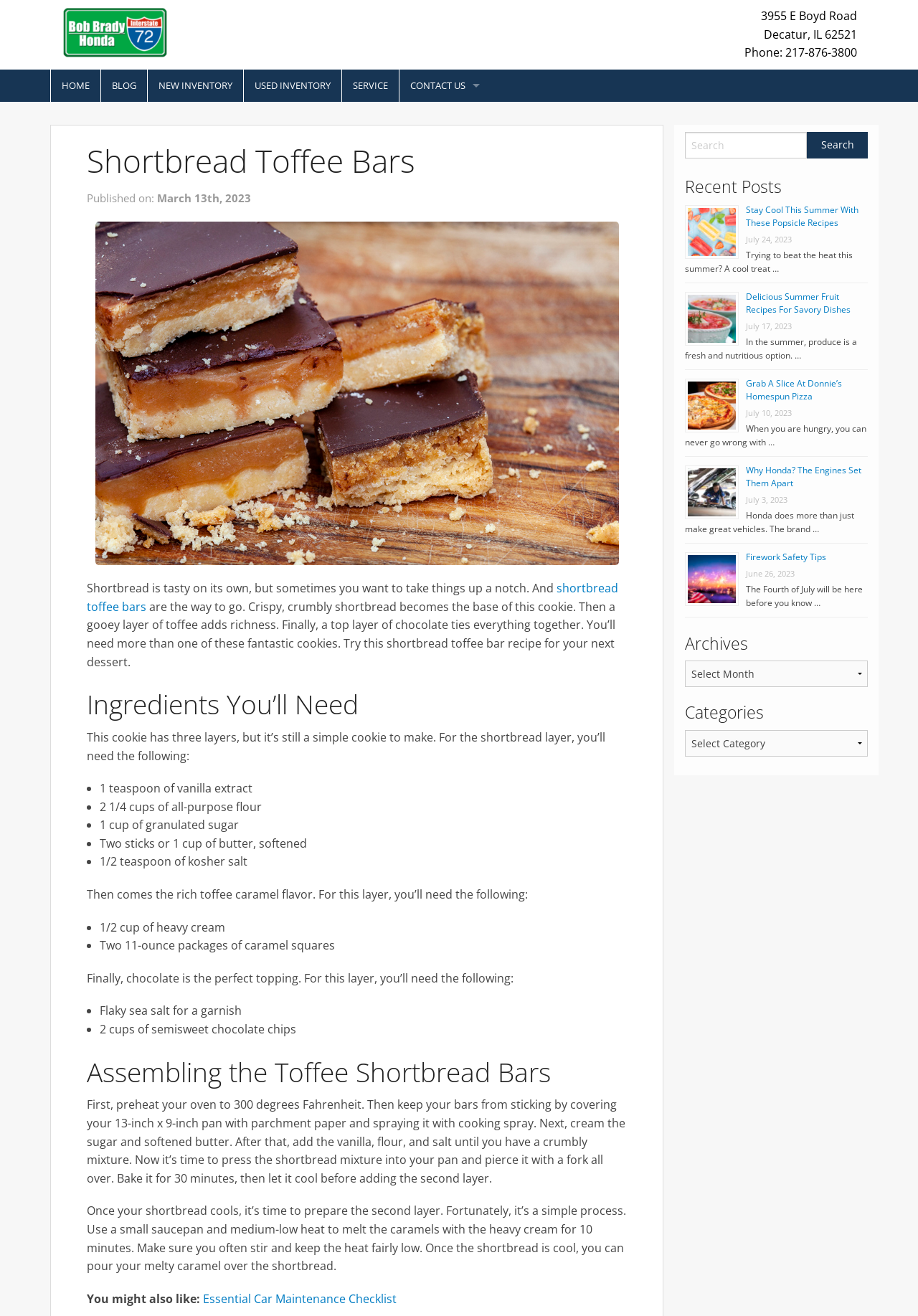Identify the bounding box coordinates for the region to click in order to carry out this instruction: "Contact us". Provide the coordinates using four float numbers between 0 and 1, formatted as [left, top, right, bottom].

[0.435, 0.053, 0.534, 0.077]